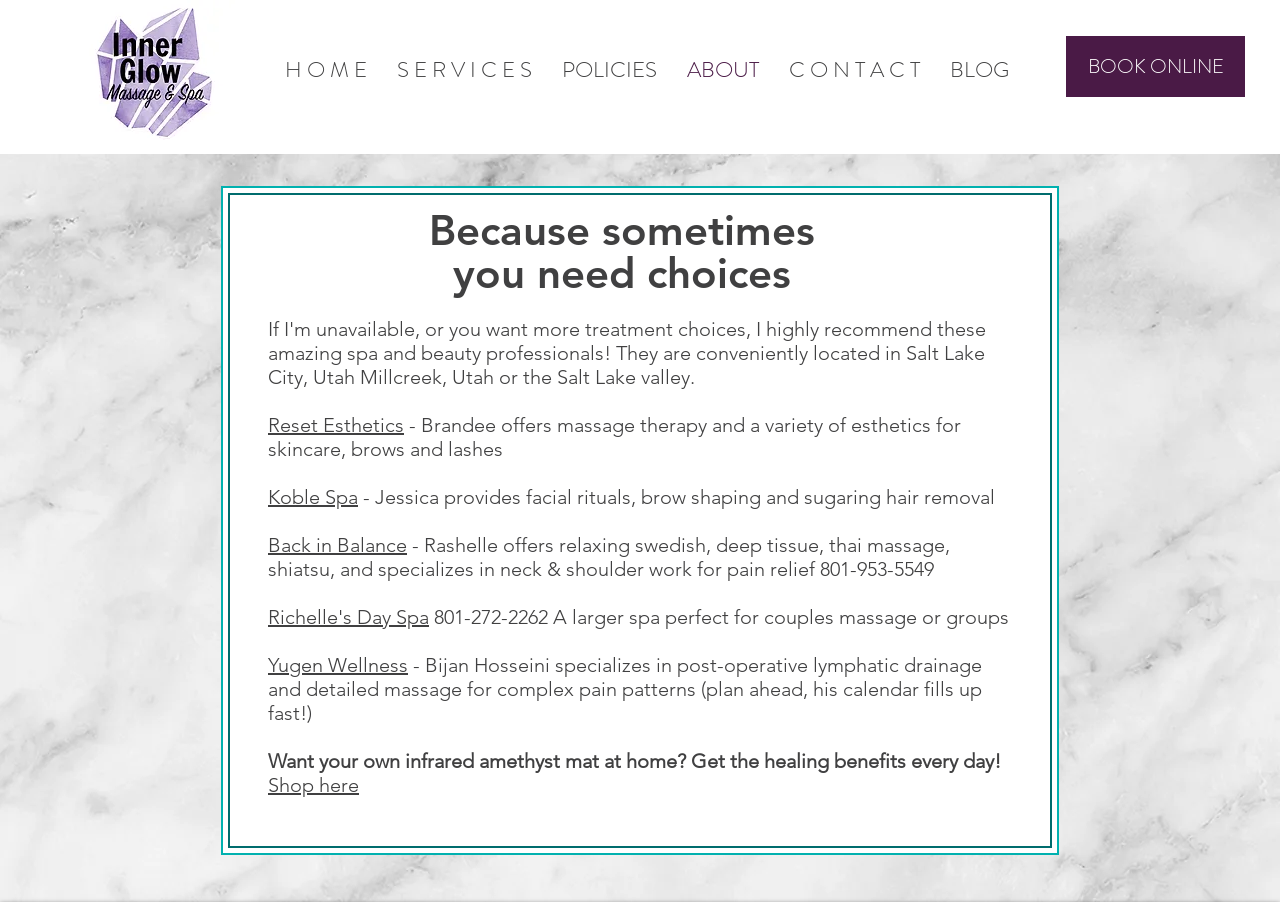What is the special feature of the location?
Answer with a single word or phrase by referring to the visual content.

Infrared sauna and float tank